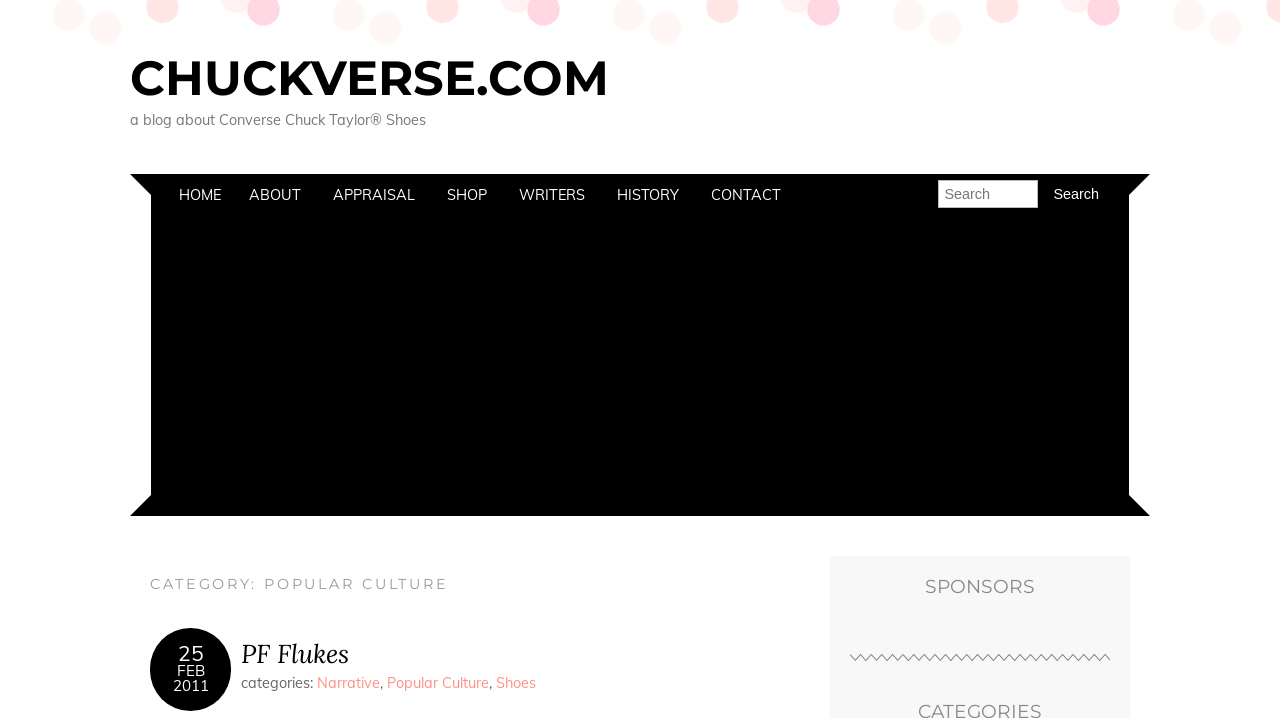Produce an extensive caption that describes everything on the webpage.

The webpage is an archive page for popular culture articles on Chuckverse.com, a blog about Converse Chuck Taylor shoes. At the top, there is a large heading "CHUCKVERSE.COM" with a link to the homepage. Below it, there is a brief description of the blog. 

The main navigation menu is located below the description, consisting of seven links: "HOME", "ABOUT", "APPRAISAL", "SHOP", "WRITERS", "HISTORY", and "CONTACT". These links are aligned horizontally and take up about a quarter of the page width.

To the right of the navigation menu, there is a search bar with a search box and a search button. Above the search bar, there is an advertisement iframe that takes up about half of the page width.

The main content of the page is divided into two sections. The left section has a heading "CATEGORY: POPULAR CULTURE" and lists several articles with links to their titles, dates, and categories. The categories include "Narrative", "Popular Culture", and "Shoes". 

The right section has a heading "SPONSORS" and features a link to "Onlineshoes.com" with a small image next to it.